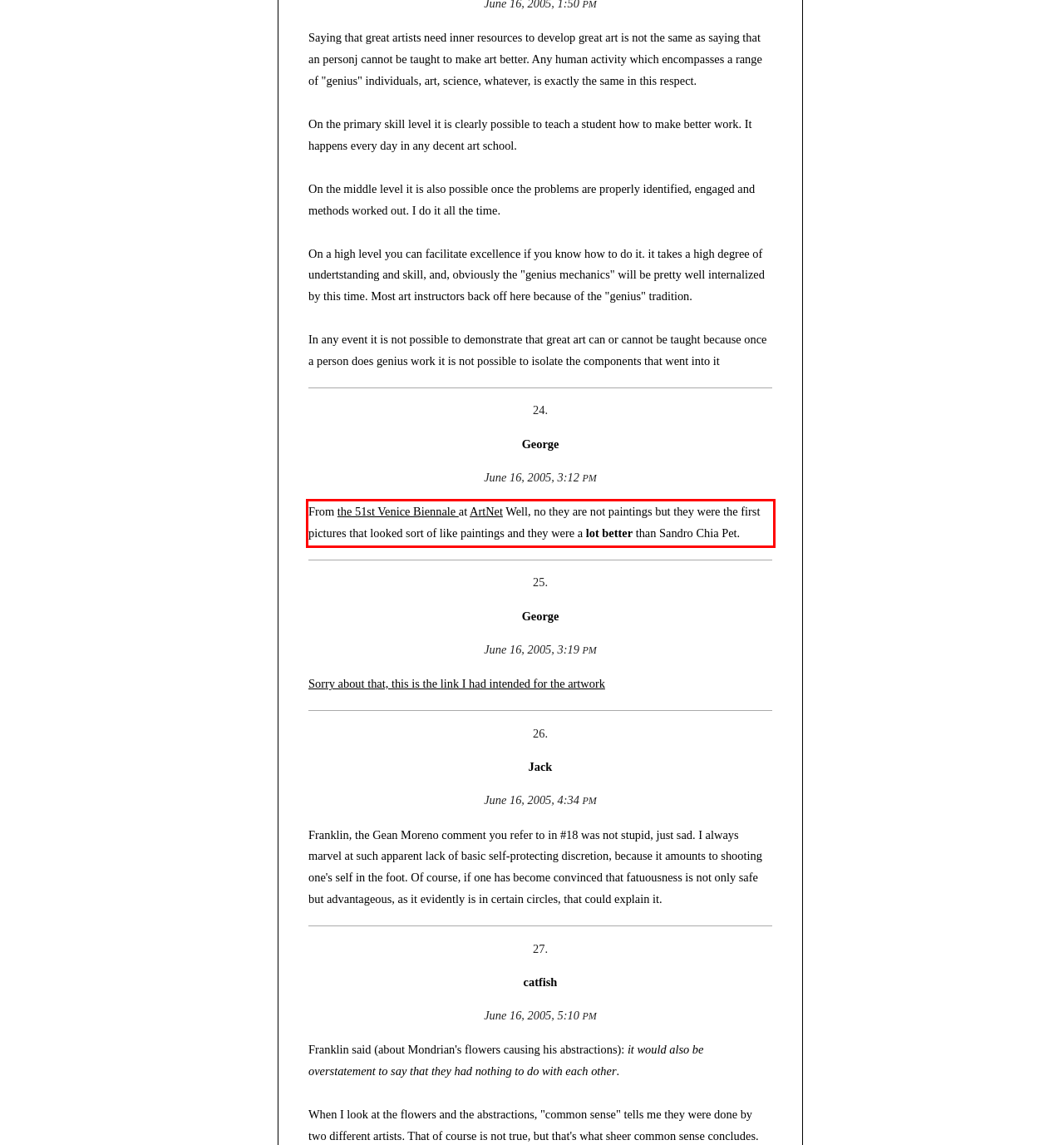Given a screenshot of a webpage containing a red rectangle bounding box, extract and provide the text content found within the red bounding box.

From the 51st Venice Biennale at ArtNet Well, no they are not paintings but they were the first pictures that looked sort of like paintings and they were a lot better than Sandro Chia Pet.